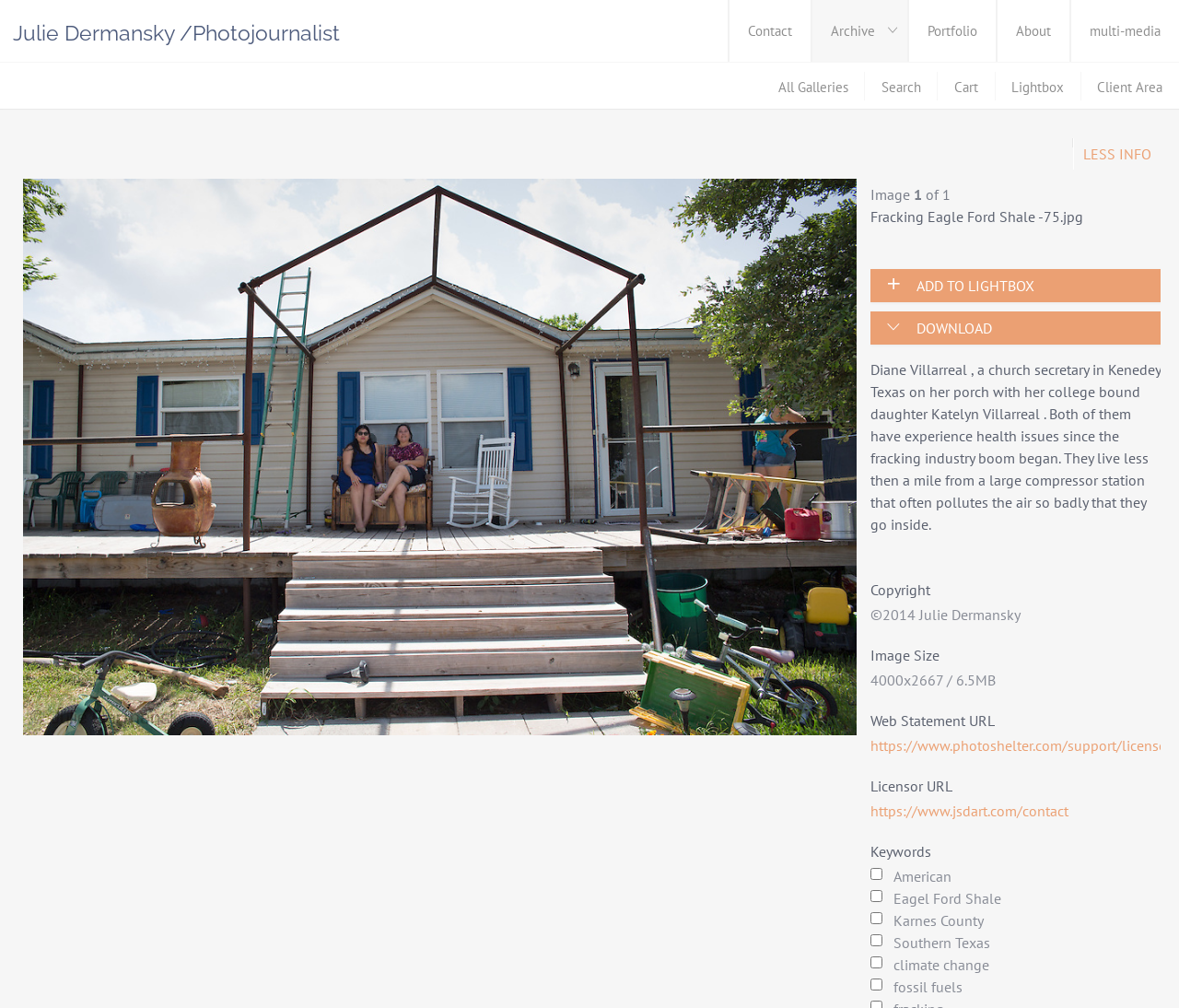What is the location of the compressor station?
Based on the image, provide your answer in one word or phrase.

Less than a mile from their home